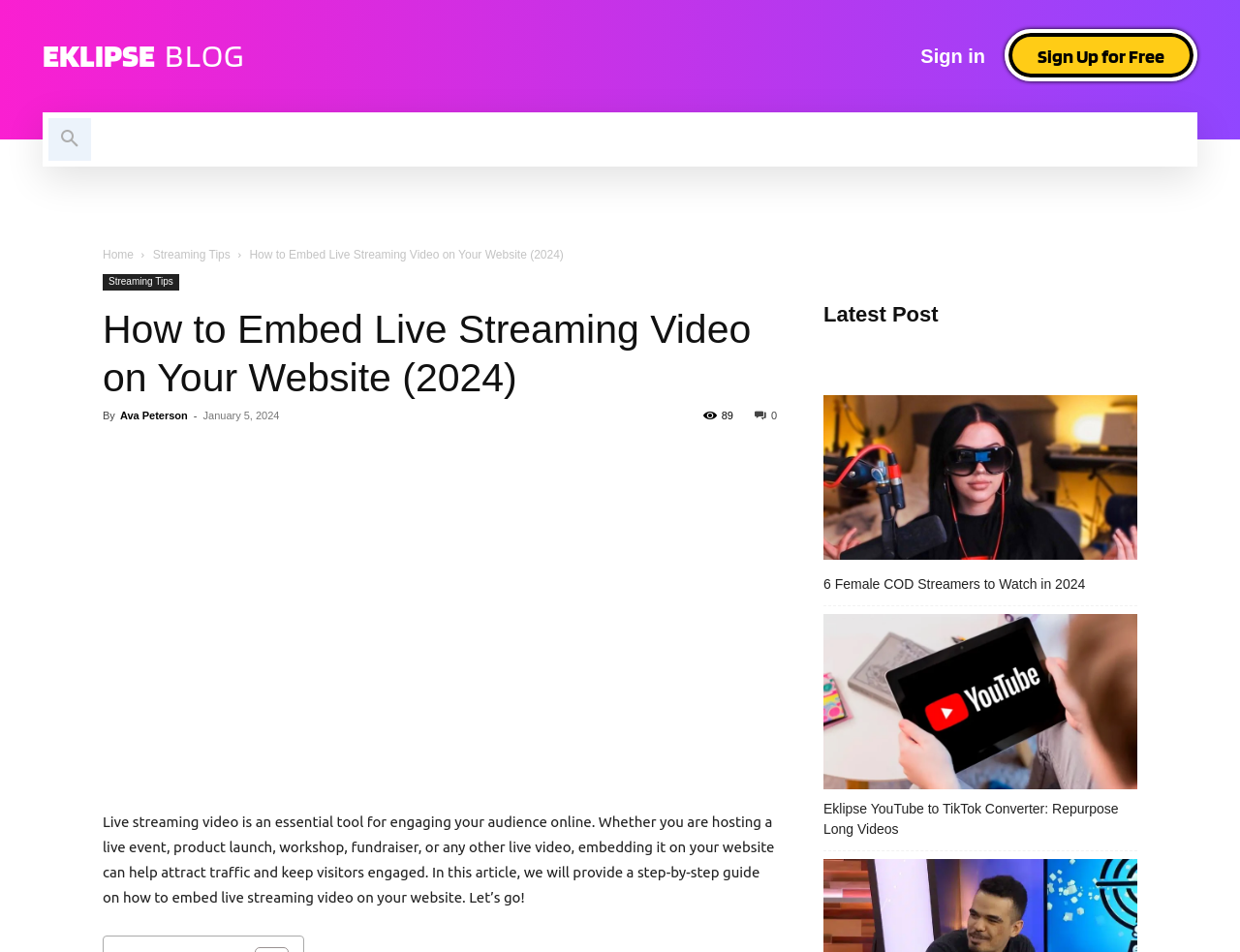Extract the heading text from the webpage.

How to Embed Live Streaming Video on Your Website (2024)